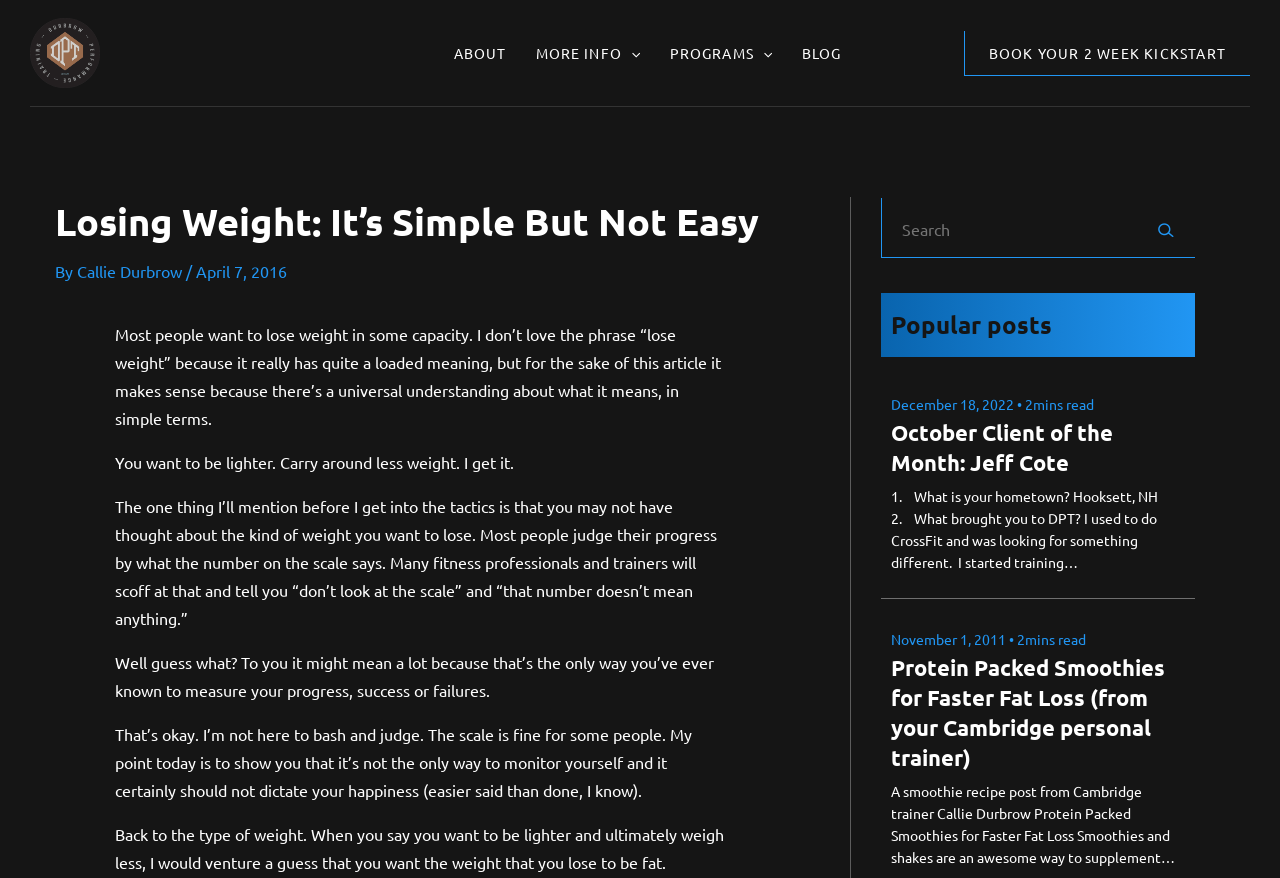Calculate the bounding box coordinates for the UI element based on the following description: "parent_node: PROGRAMS aria-label="Menu Toggle"". Ensure the coordinates are four float numbers between 0 and 1, i.e., [left, top, right, bottom].

[0.589, 0.033, 0.603, 0.088]